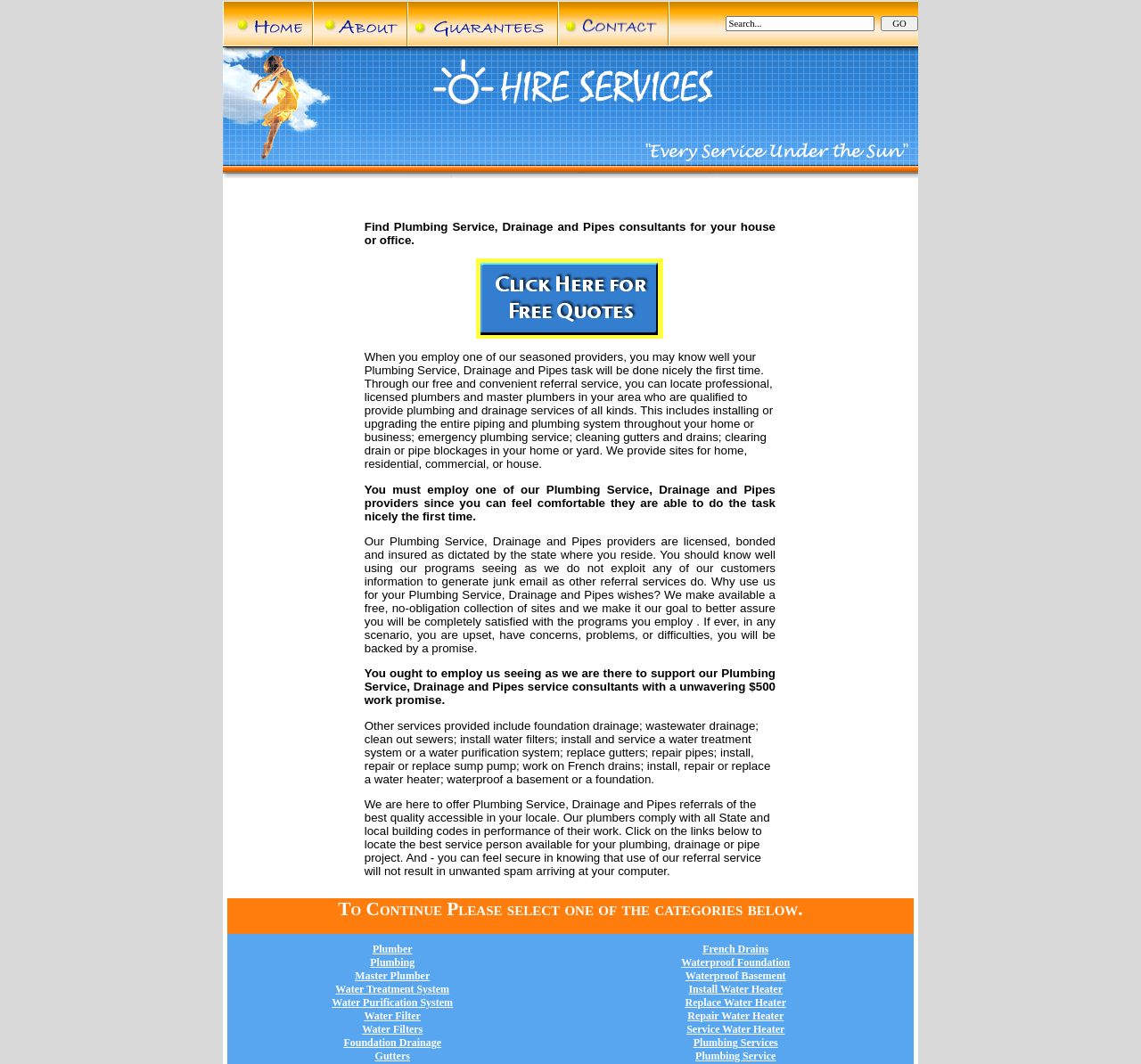What is the guarantee provided by the website?
Ensure your answer is thorough and detailed.

The website promises a $500 work guarantee, which means that if users are not satisfied with the services provided by the plumbers, they will be backed by a promise to ensure their satisfaction.